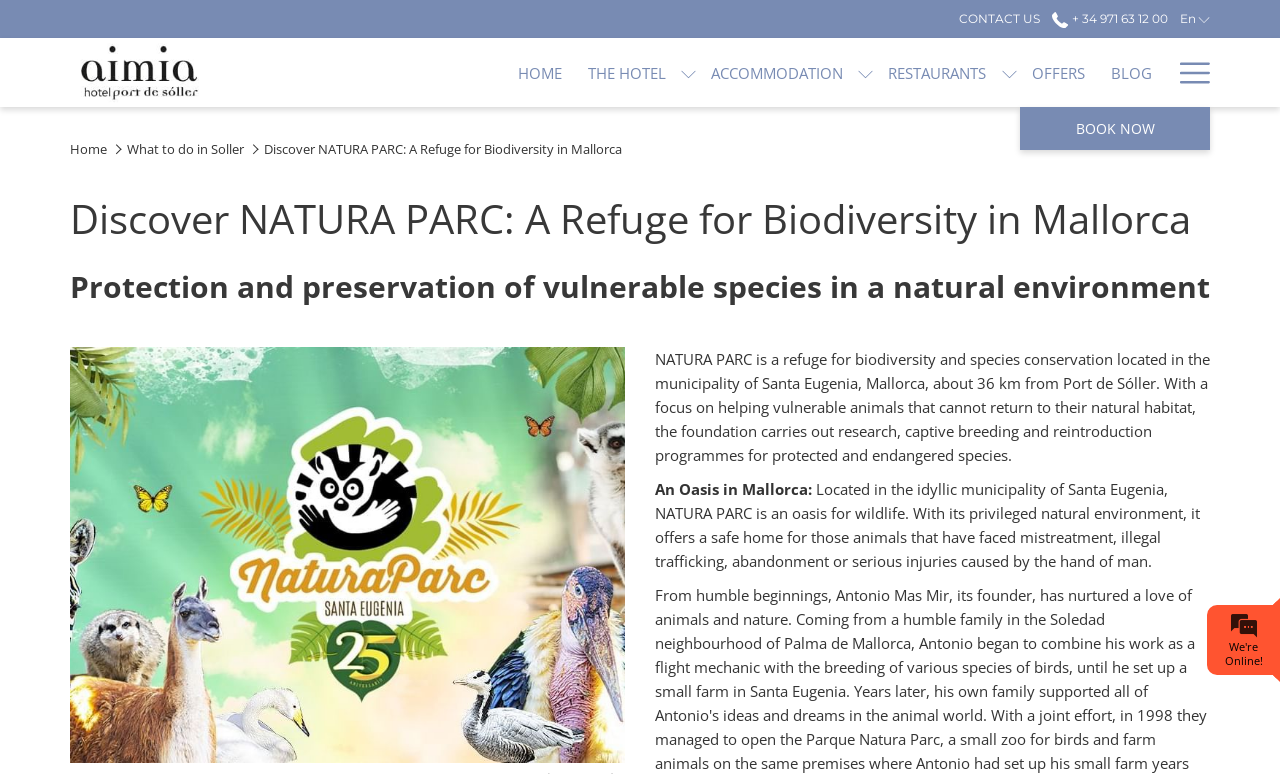Identify the bounding box coordinates of the clickable region to carry out the given instruction: "Go to home page".

[0.055, 0.181, 0.084, 0.204]